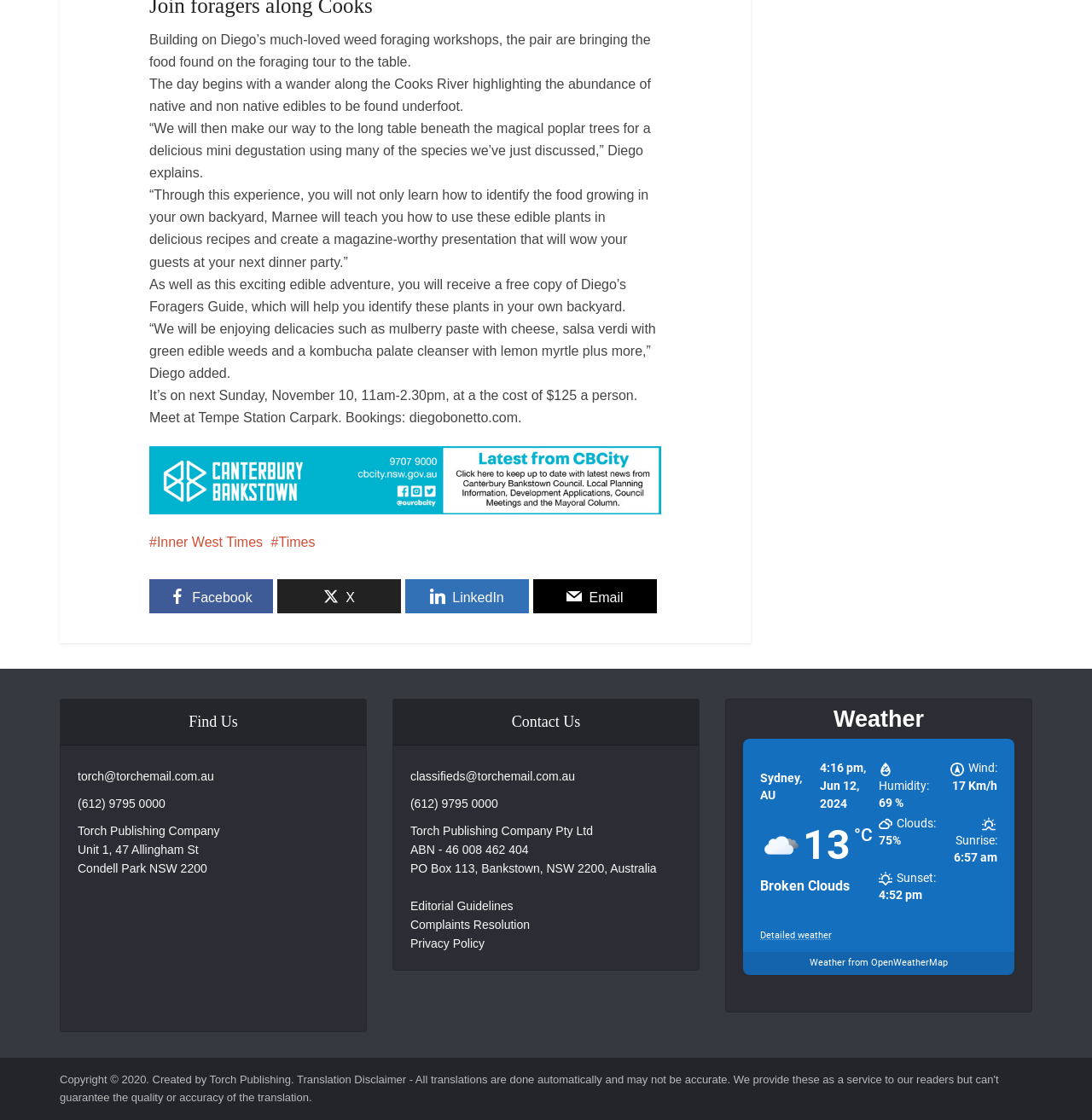Locate the UI element described as follows: "Detailed weather". Return the bounding box coordinates as four float numbers between 0 and 1 in the order [left, top, right, bottom].

[0.696, 0.83, 0.762, 0.84]